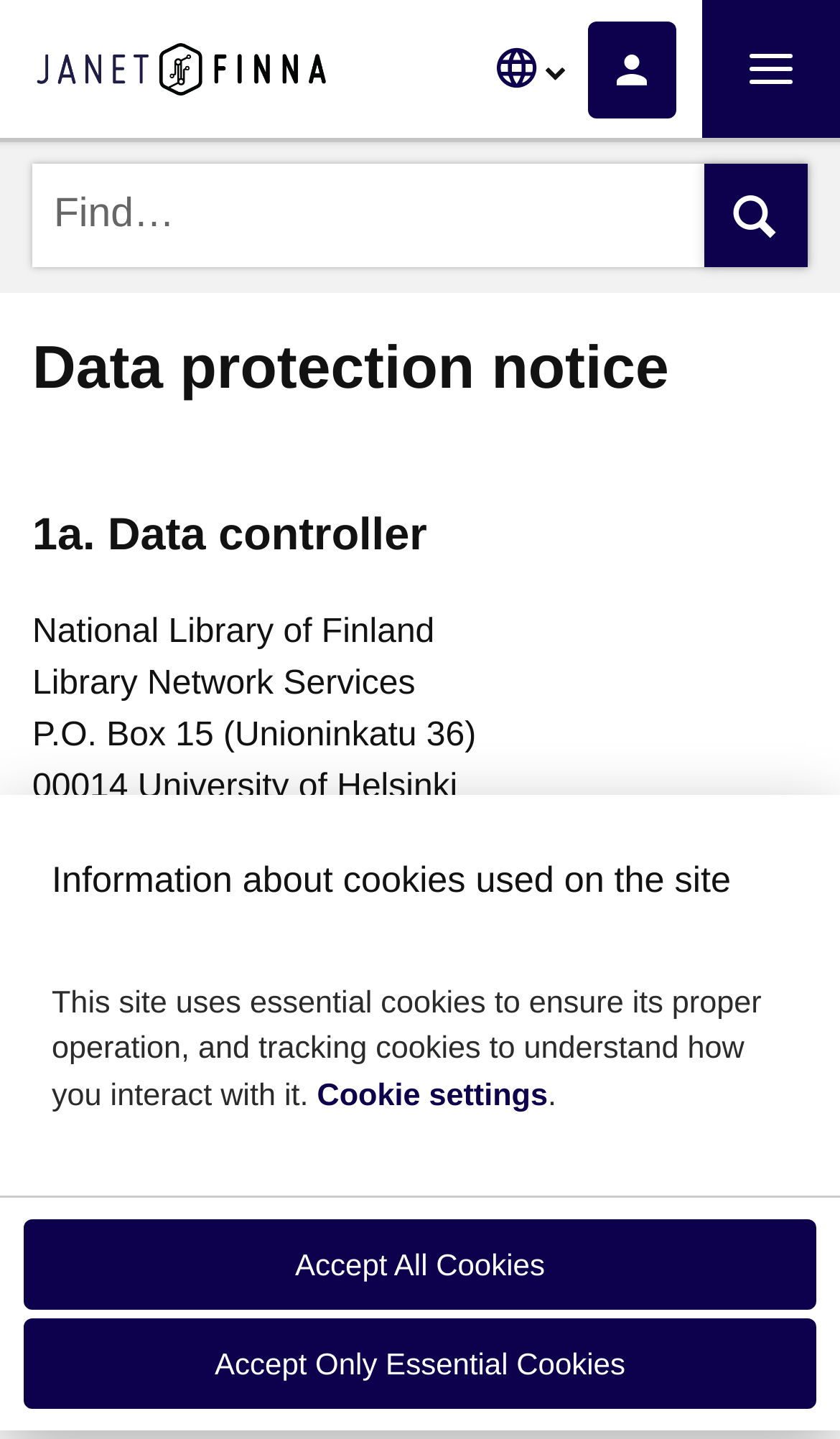What is the purpose of the cookies used on the site?
From the image, provide a succinct answer in one word or a short phrase.

ensure proper operation and tracking